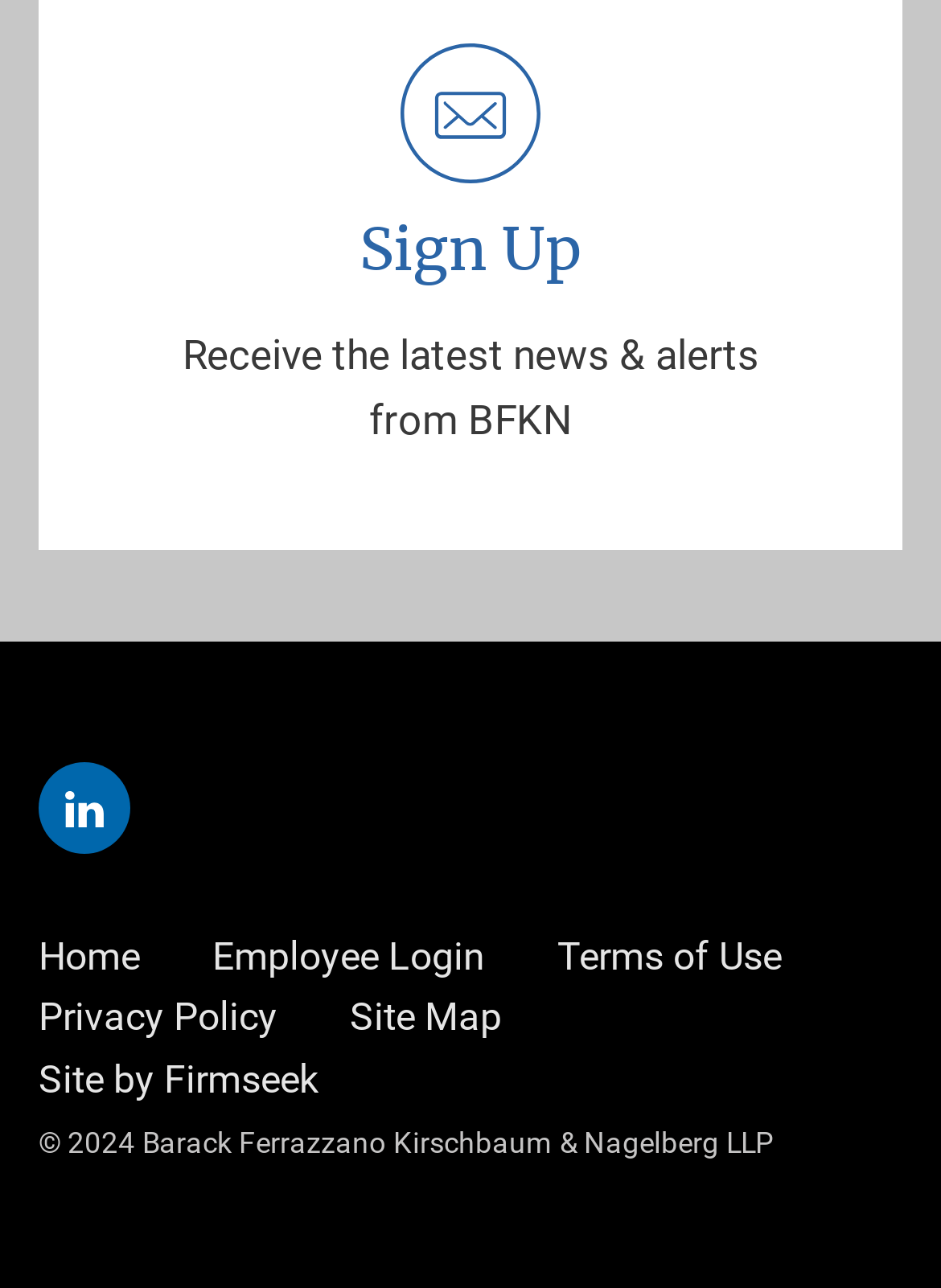Answer with a single word or phrase: 
What social media platform is linked?

Linkedin